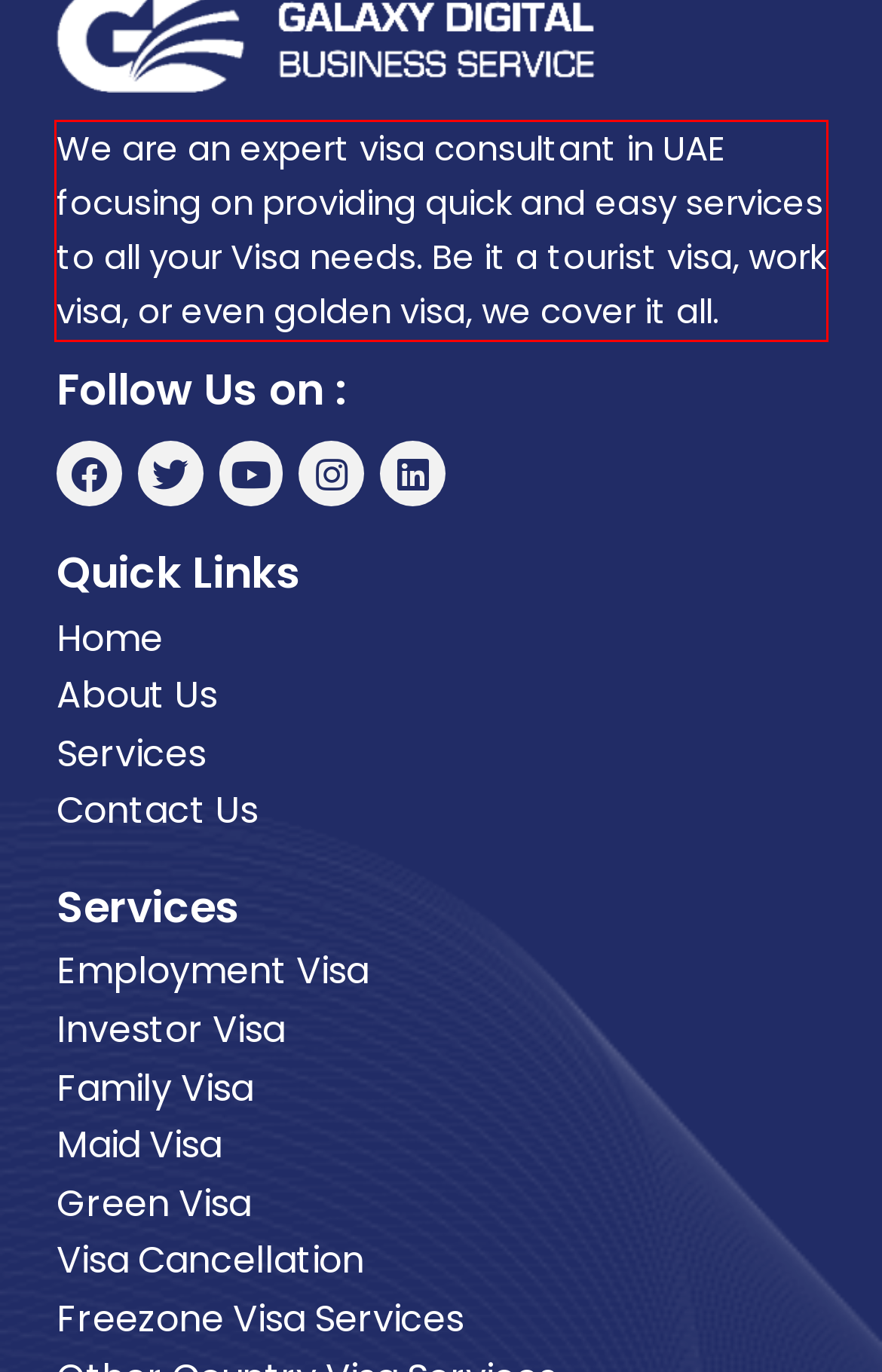You are given a screenshot showing a webpage with a red bounding box. Perform OCR to capture the text within the red bounding box.

We are an expert visa consultant in UAE focusing on providing quick and easy services to all your Visa needs. Be it a tourist visa, work visa, or even golden visa, we cover it all.